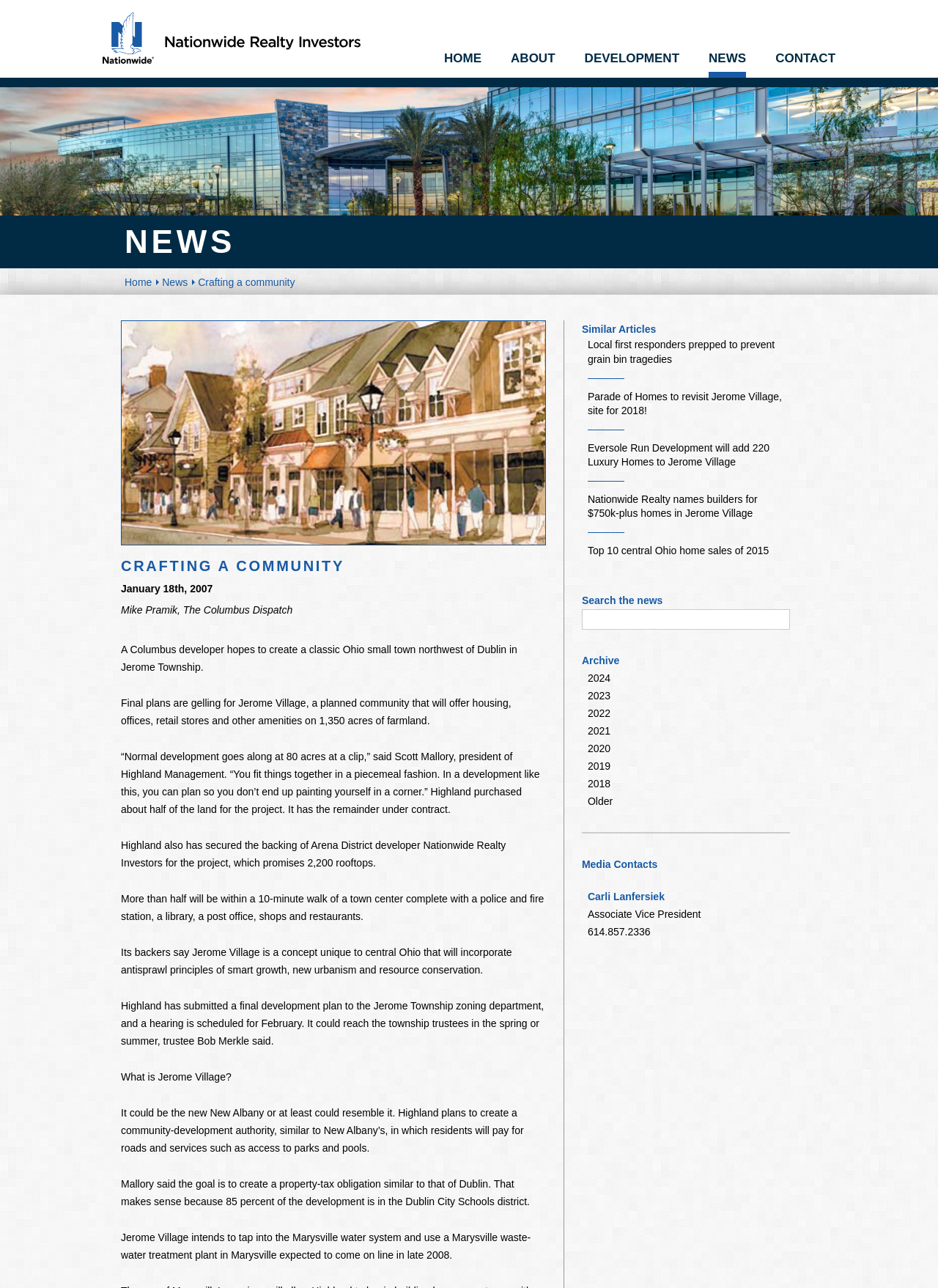Please specify the bounding box coordinates of the area that should be clicked to accomplish the following instruction: "switch to Deutsch". The coordinates should consist of four float numbers between 0 and 1, i.e., [left, top, right, bottom].

None